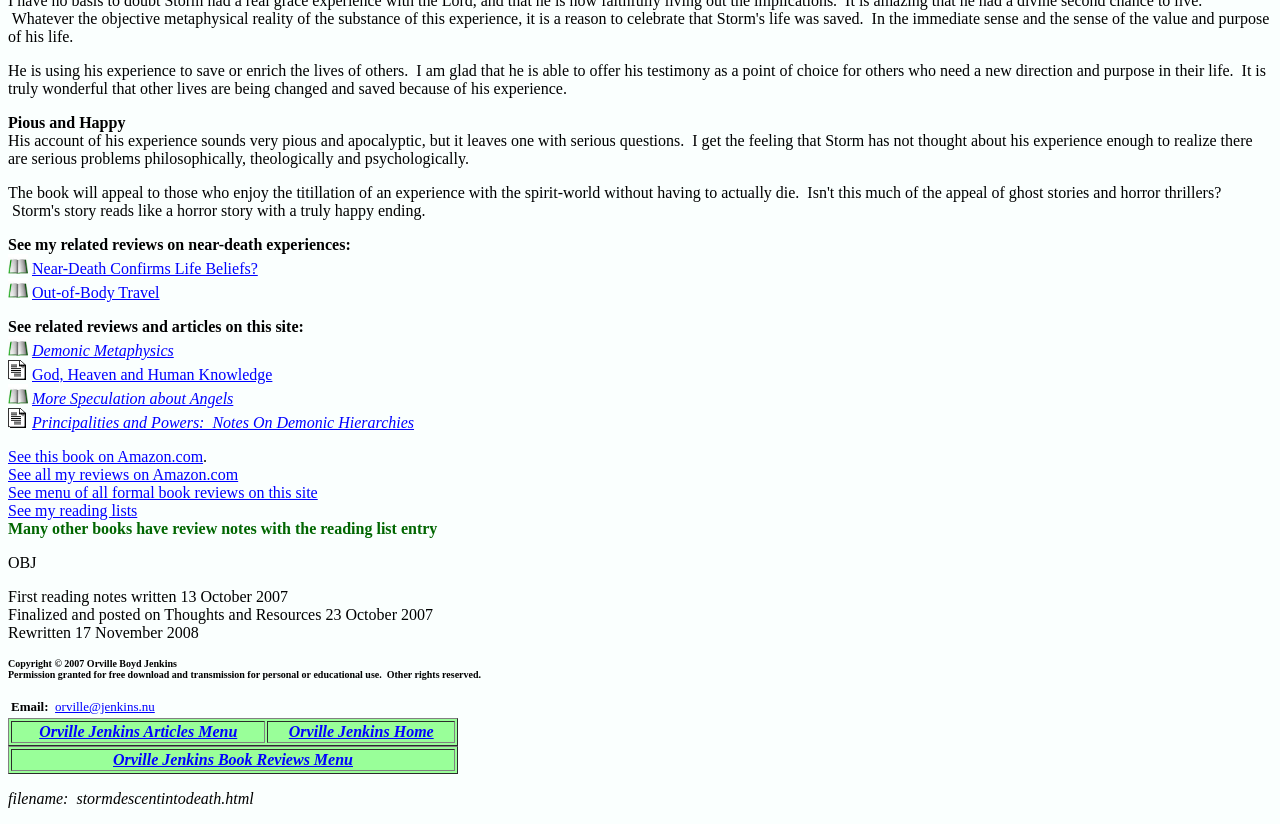Identify the coordinates of the bounding box for the element that must be clicked to accomplish the instruction: "Read the review of the book 'Principalities and Powers: Notes On Demonic Hierarchies'".

[0.025, 0.502, 0.323, 0.523]